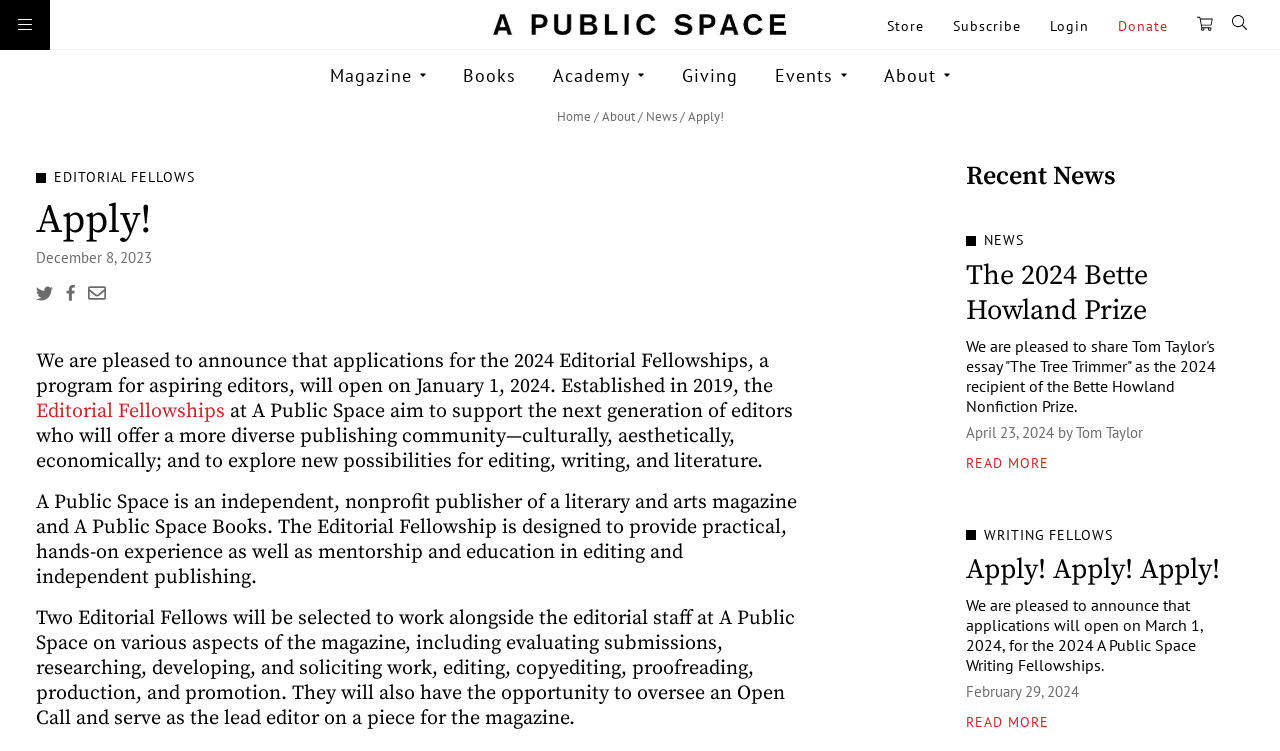Please identify the bounding box coordinates of the area that needs to be clicked to follow this instruction: "Add to Cart".

None